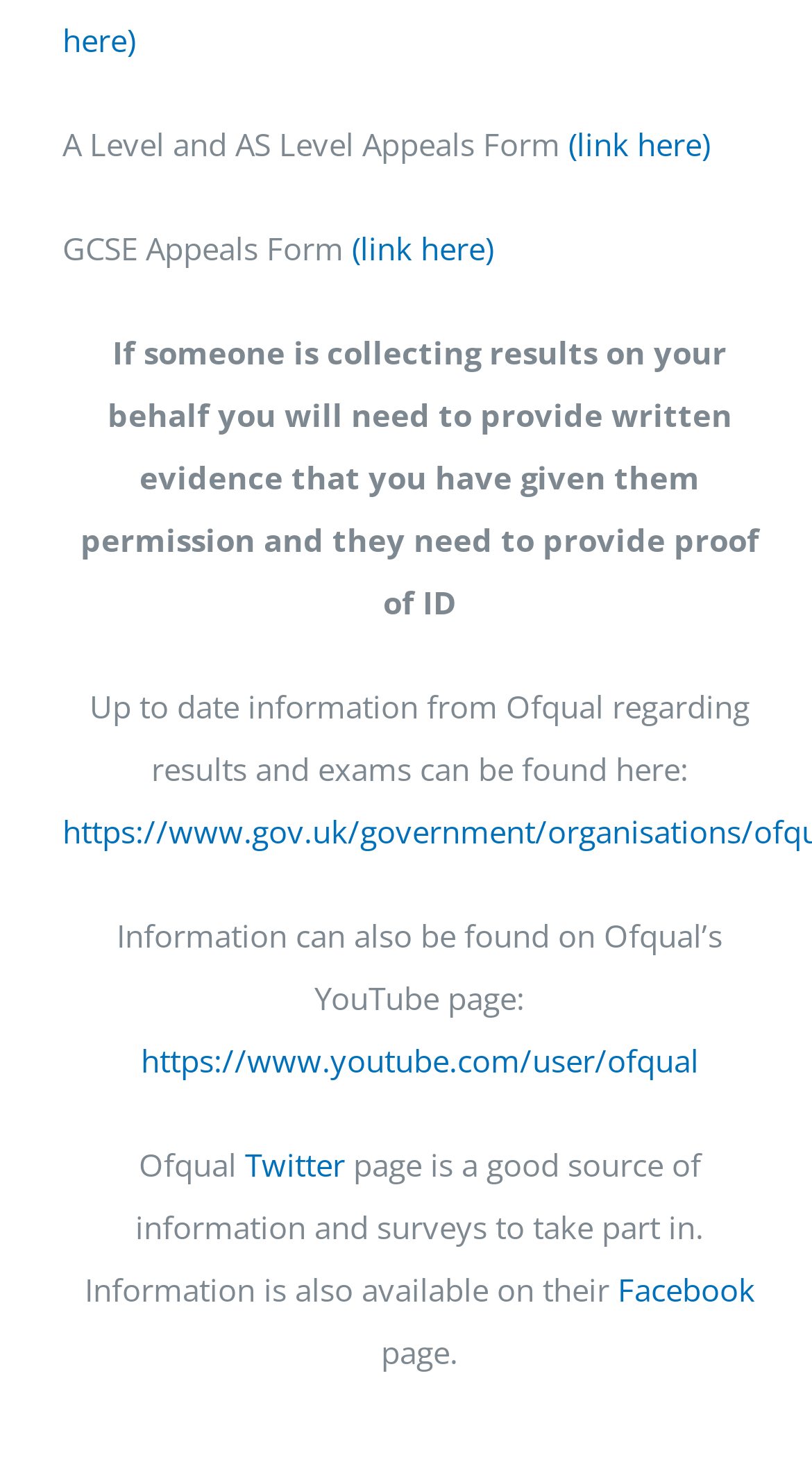Please provide a brief answer to the following inquiry using a single word or phrase:
What is the name of the first form mentioned?

A Level and AS Level Appeals Form